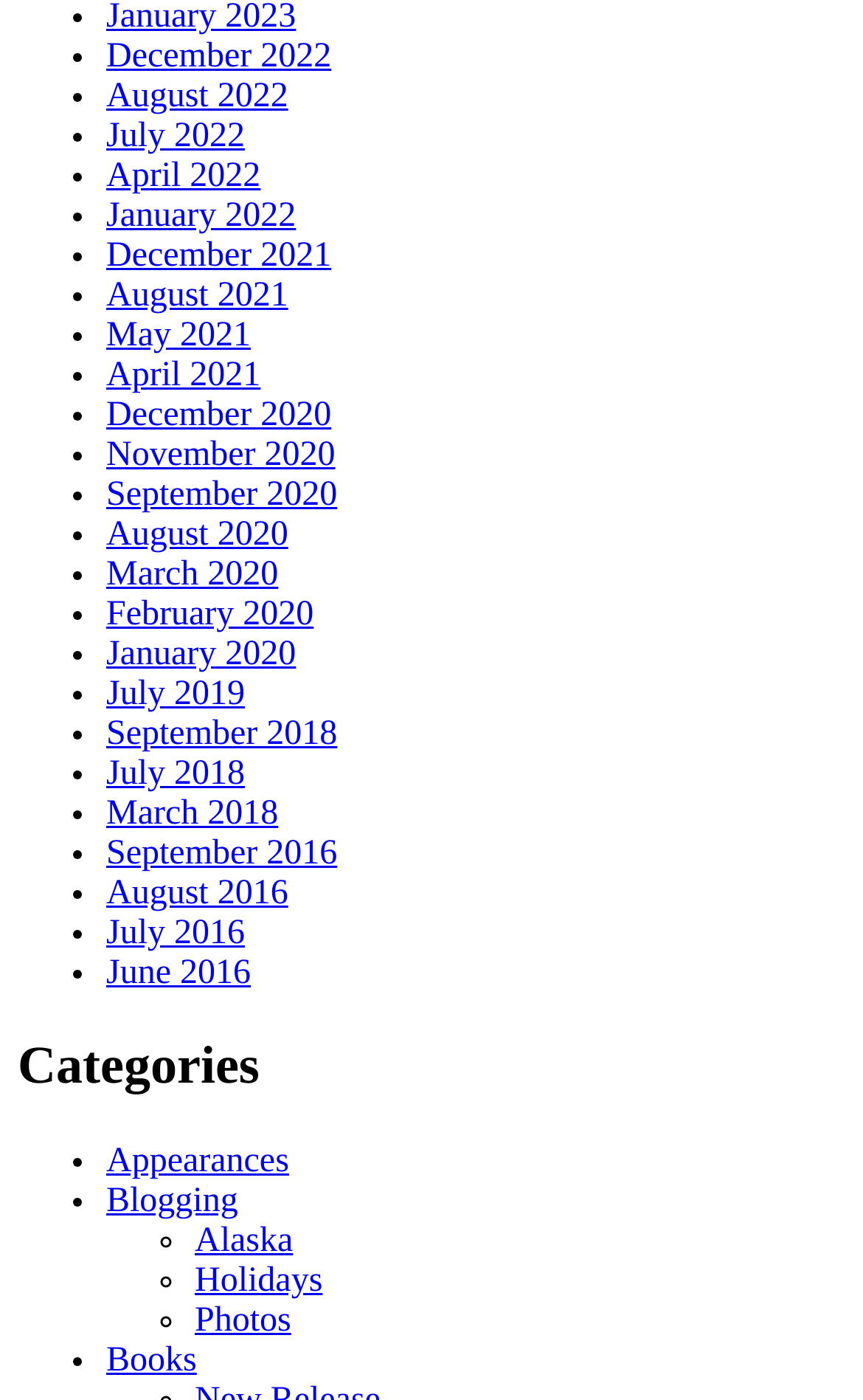What is the last category mentioned in the webpage?
Using the screenshot, give a one-word or short phrase answer.

Books